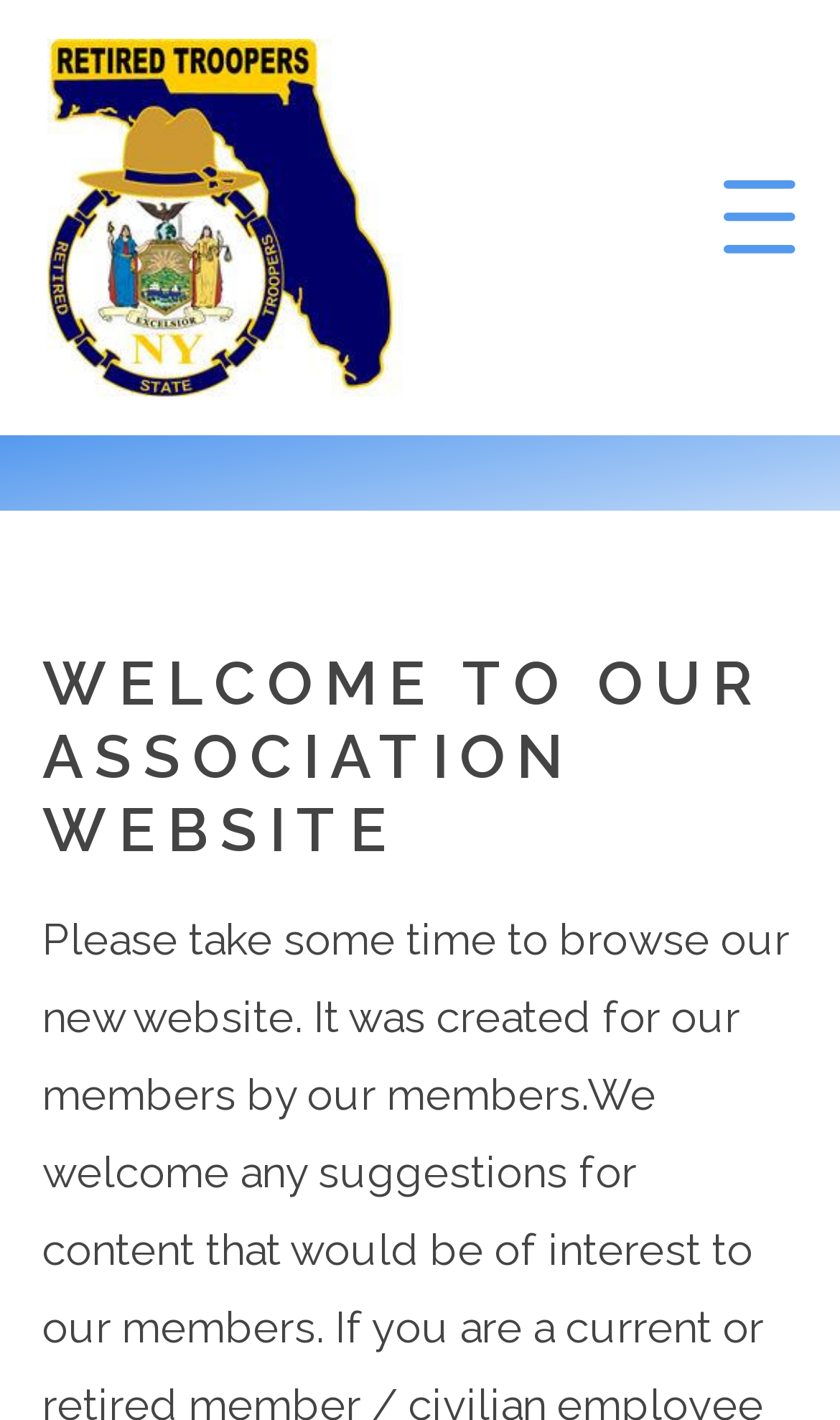How many main navigation links are available?
Give a one-word or short-phrase answer derived from the screenshot.

5